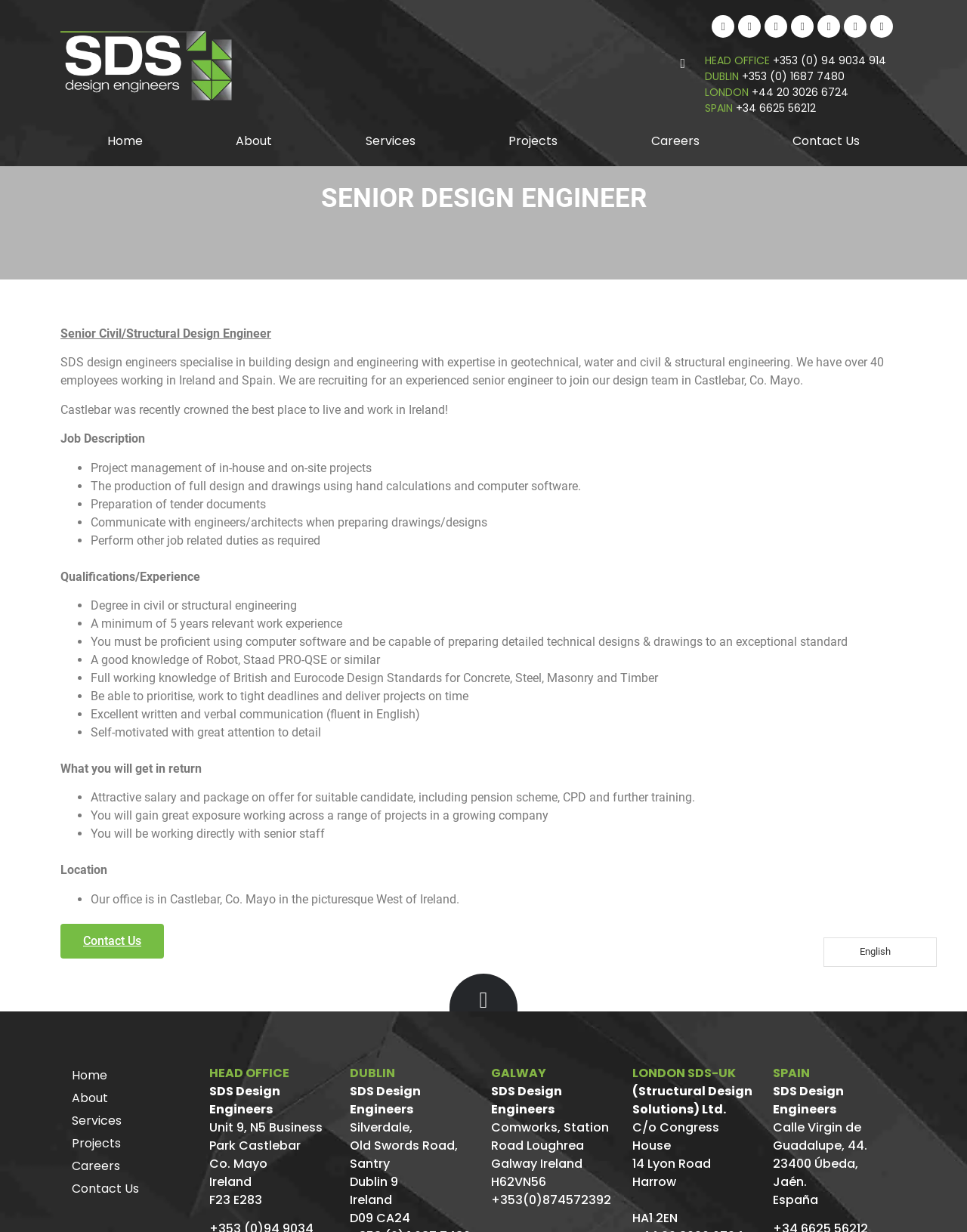Provide a short answer using a single word or phrase for the following question: 
What is the software proficiency required?

Robot, Staad PRO-QSE or similar